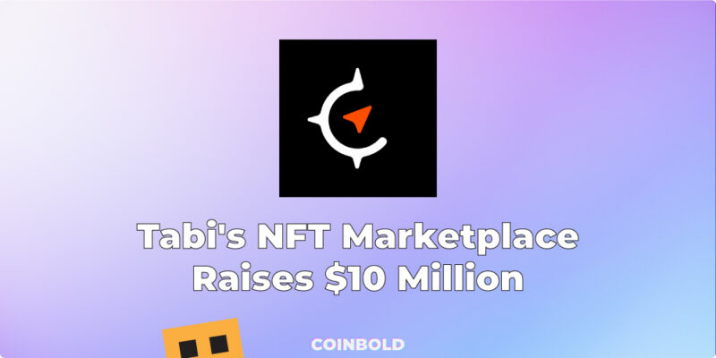Answer in one word or a short phrase: 
What is the color of the Tabi logo's accent?

Orange